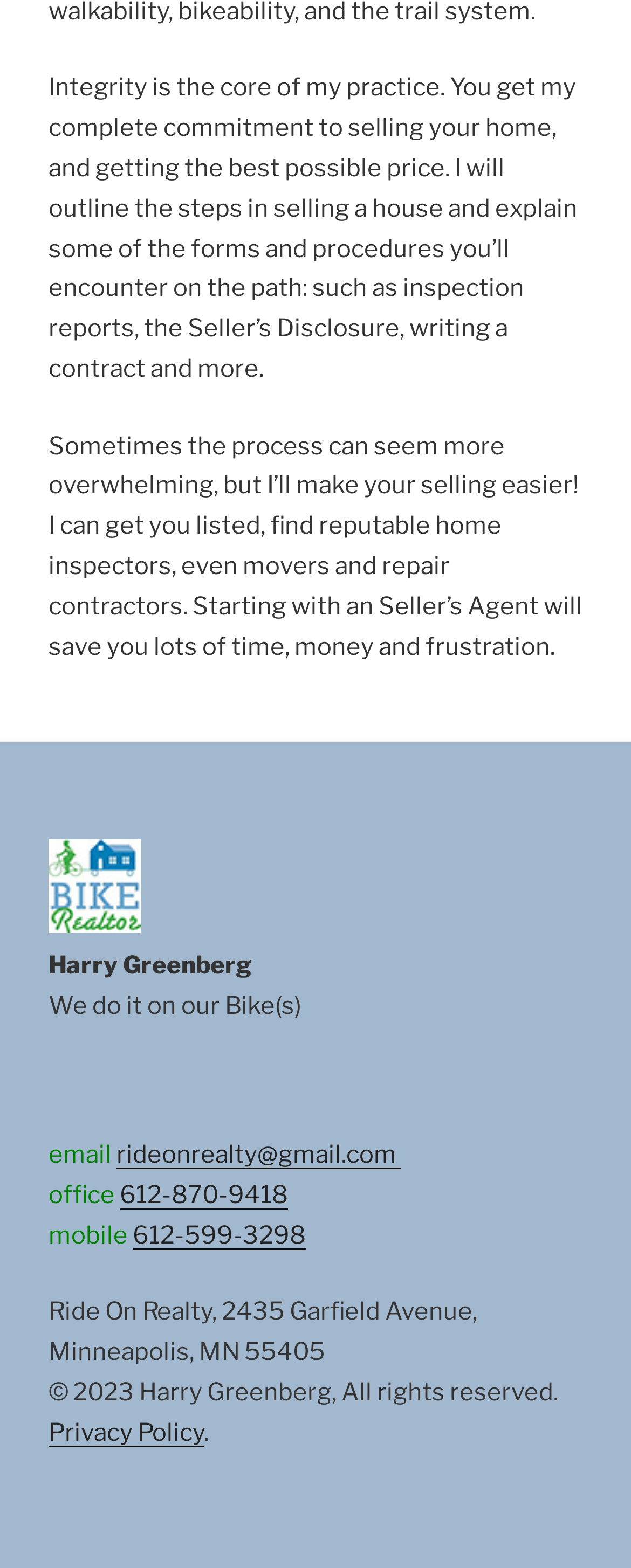Find the bounding box of the element with the following description: "612-599-3298". The coordinates must be four float numbers between 0 and 1, formatted as [left, top, right, bottom].

[0.21, 0.778, 0.485, 0.797]